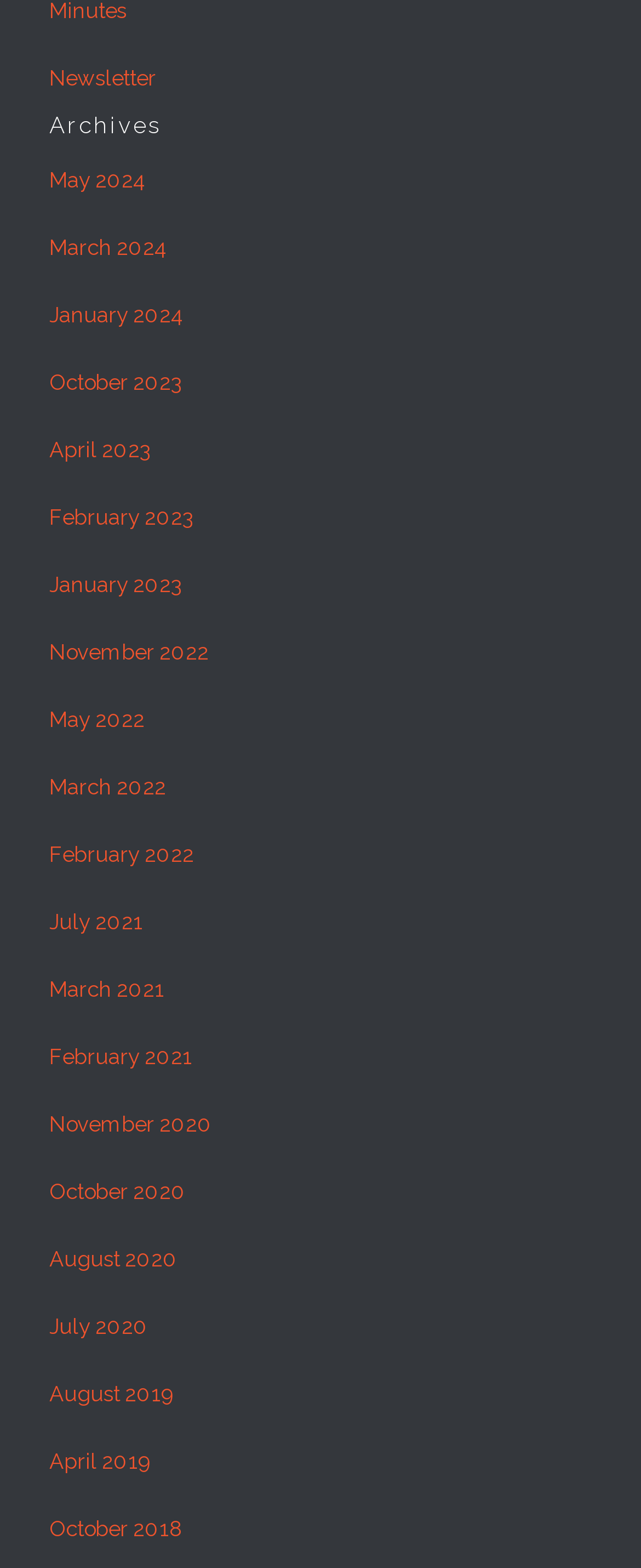Find the bounding box of the UI element described as: "Newsletter". The bounding box coordinates should be given as four float values between 0 and 1, i.e., [left, top, right, bottom].

[0.077, 0.042, 0.244, 0.058]